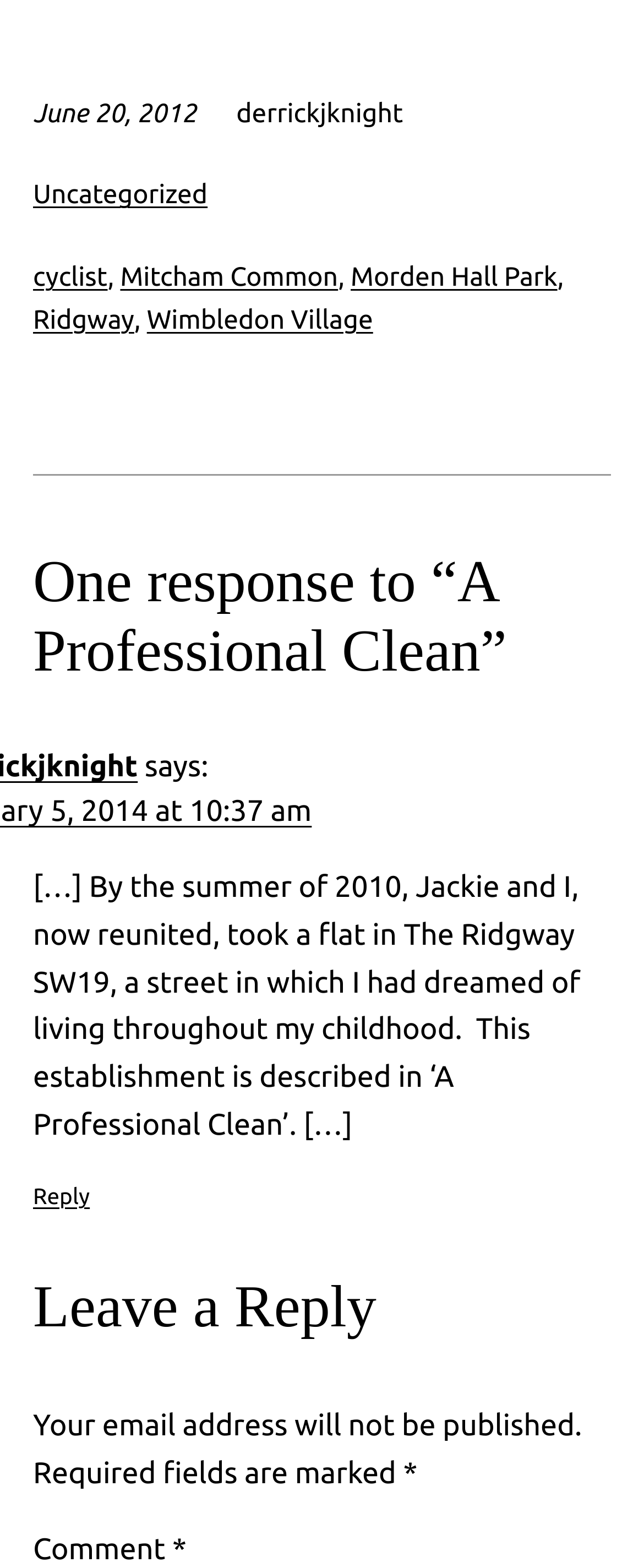Who is the author of the comment?
Could you answer the question with a detailed and thorough explanation?

The author of the comment is mentioned at the top of the comment section, which is a child of the article element. The OCR text of this element is 'derrickjknight'.